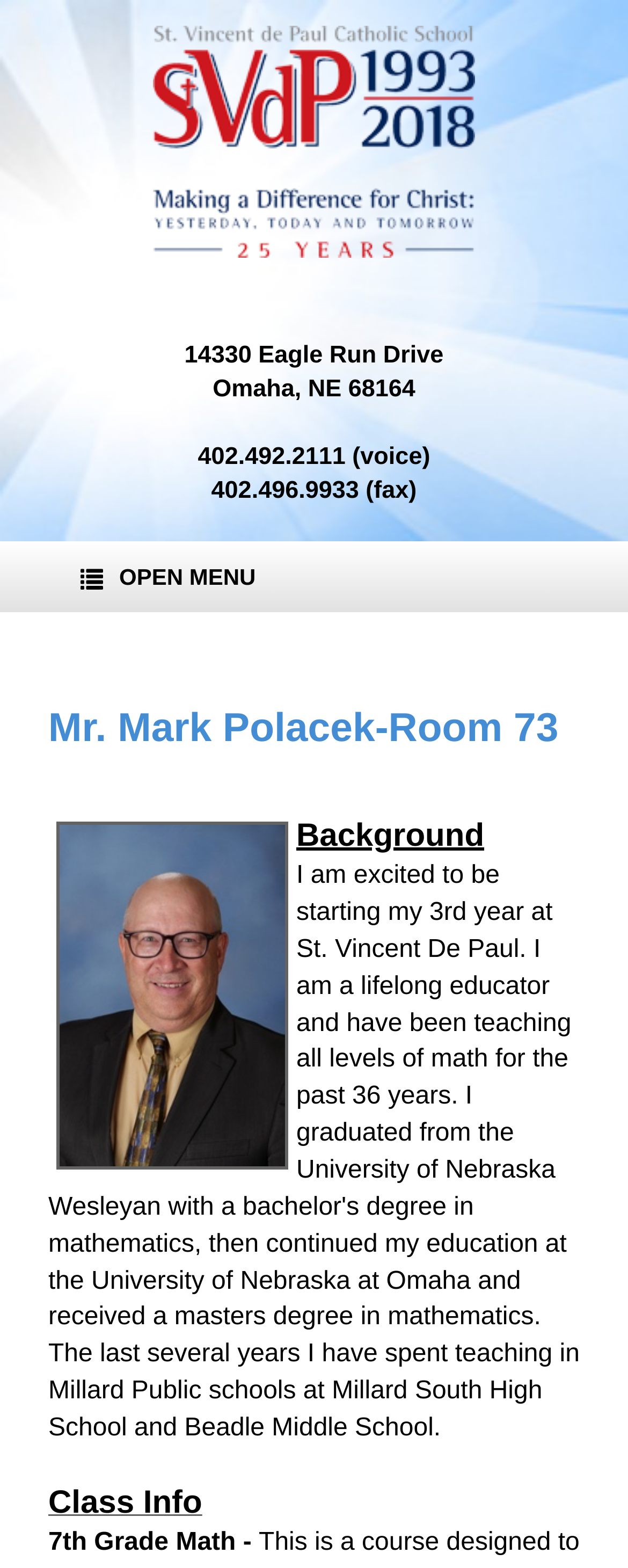Using the given description, provide the bounding box coordinates formatted as (top-left x, top-left y, bottom-right x, bottom-right y), with all values being floating point numbers between 0 and 1. Description: Open Menu

[0.077, 0.345, 0.458, 0.39]